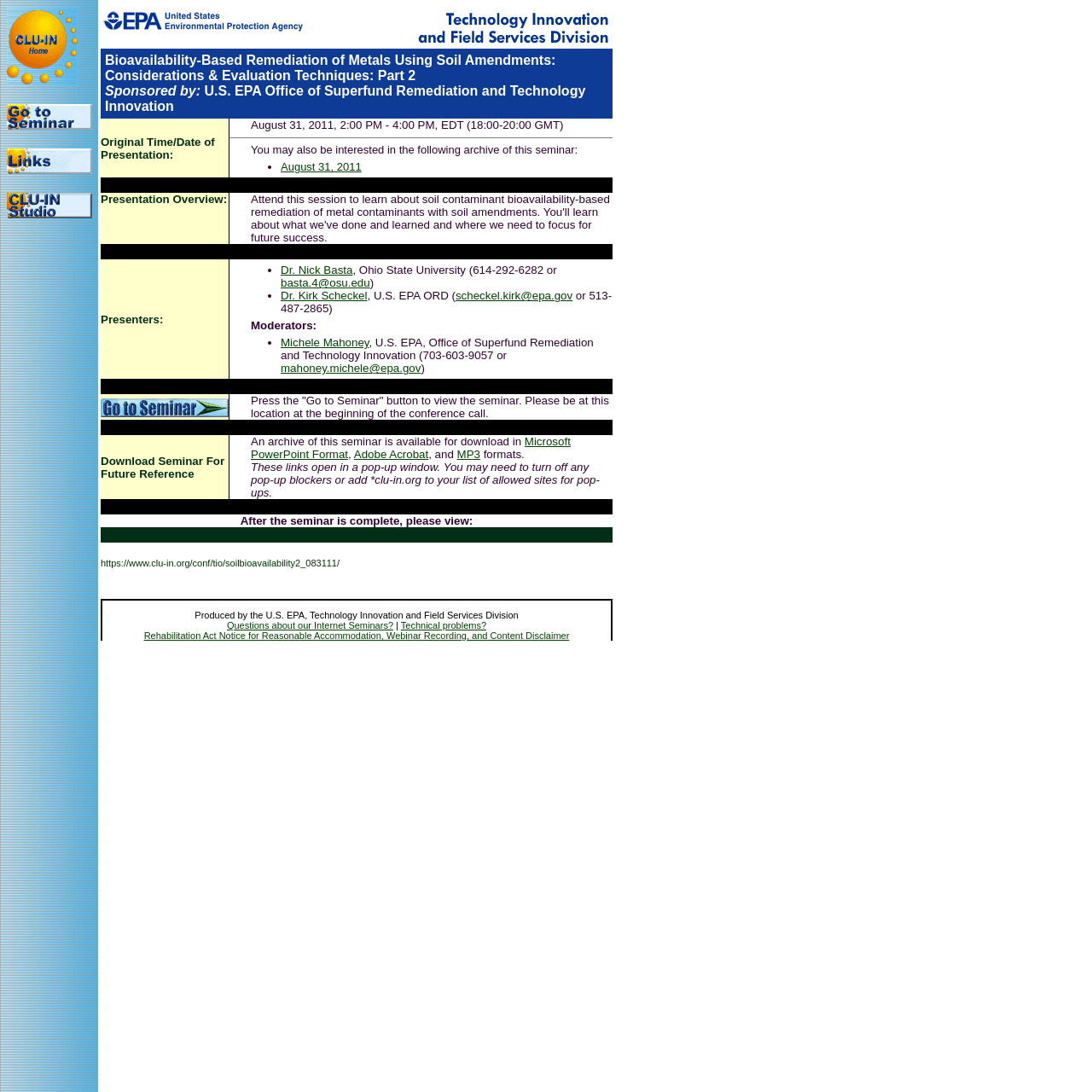Use a single word or phrase to answer the question:
What is the topic of the seminar?

Bioavailability-Based Remediation of Metals